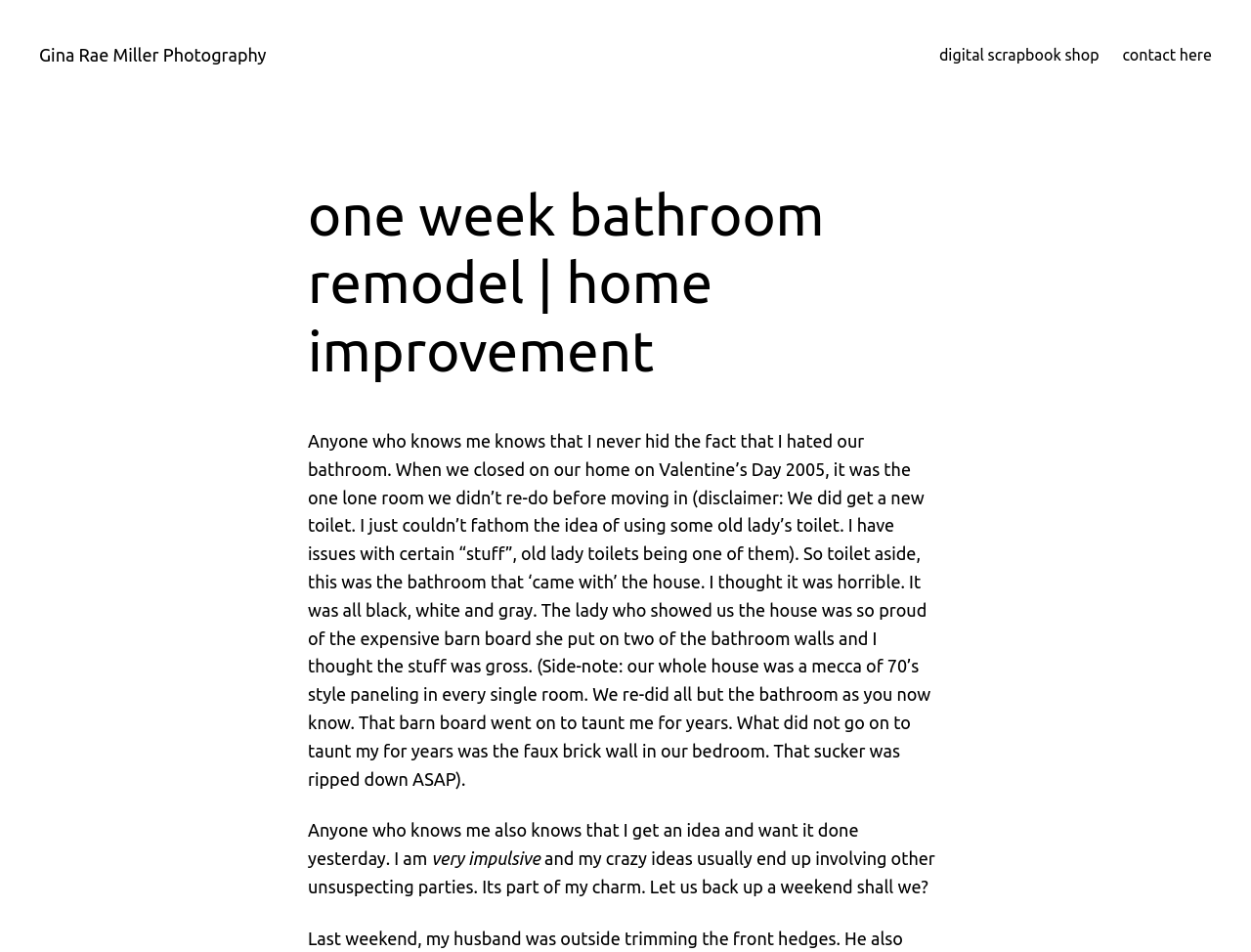Create a full and detailed caption for the entire webpage.

The webpage is about a personal blog post discussing a one-week bathroom remodel. At the top, there is a heading that displays the title of the post, "one week bathroom remodel | home improvement". Below the title, there is a block of text that spans most of the width of the page, where the author shares their personal experience and thoughts about their bathroom renovation. The text is divided into three paragraphs, with the first paragraph describing the author's dislike for the original bathroom and its design. The second paragraph is shorter, mentioning the author's impulsive nature, and the third paragraph continues the story, inviting the reader to "back up a weekend".

At the very top of the page, there are three links: "Gina Rae Miller Photography" on the left, "digital scrapbook shop" in the middle, and "contact here" on the right. These links are positioned close to the top edge of the page.